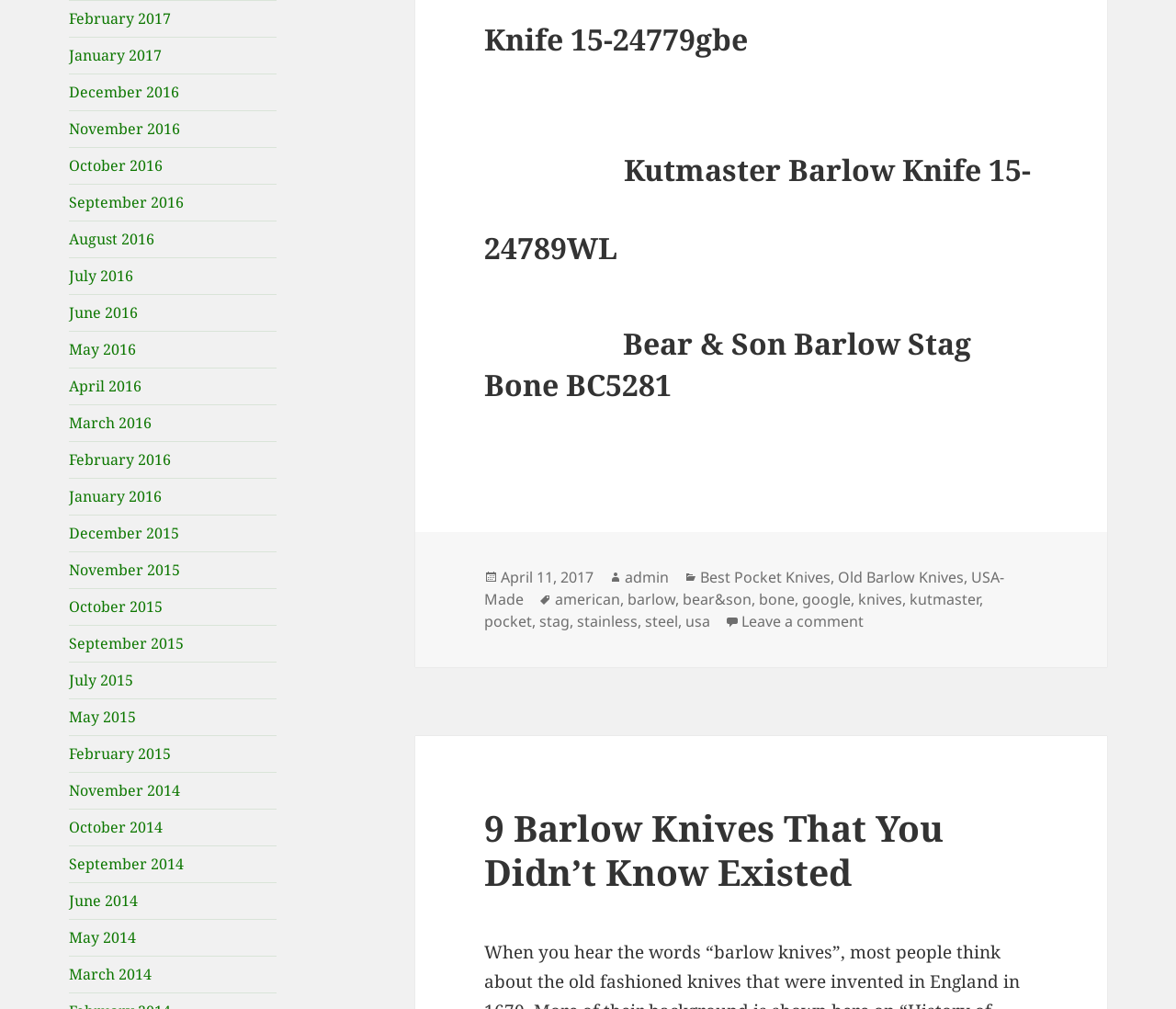Identify the bounding box coordinates necessary to click and complete the given instruction: "Click on the link to view the post from April 11, 2017".

[0.426, 0.562, 0.505, 0.583]